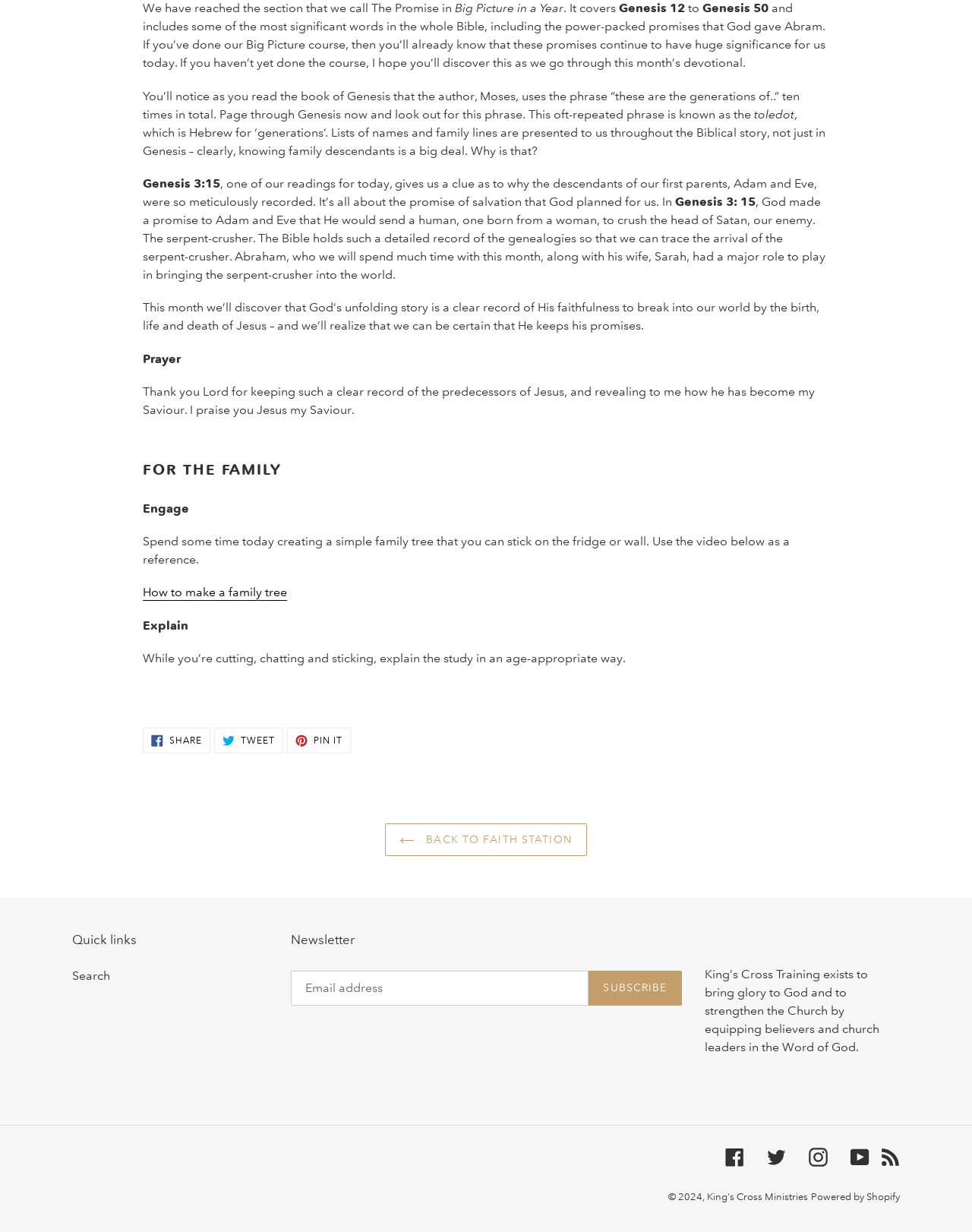Determine the bounding box coordinates for the element that should be clicked to follow this instruction: "Subscribe to the newsletter". The coordinates should be given as four float numbers between 0 and 1, in the format [left, top, right, bottom].

[0.606, 0.788, 0.701, 0.816]